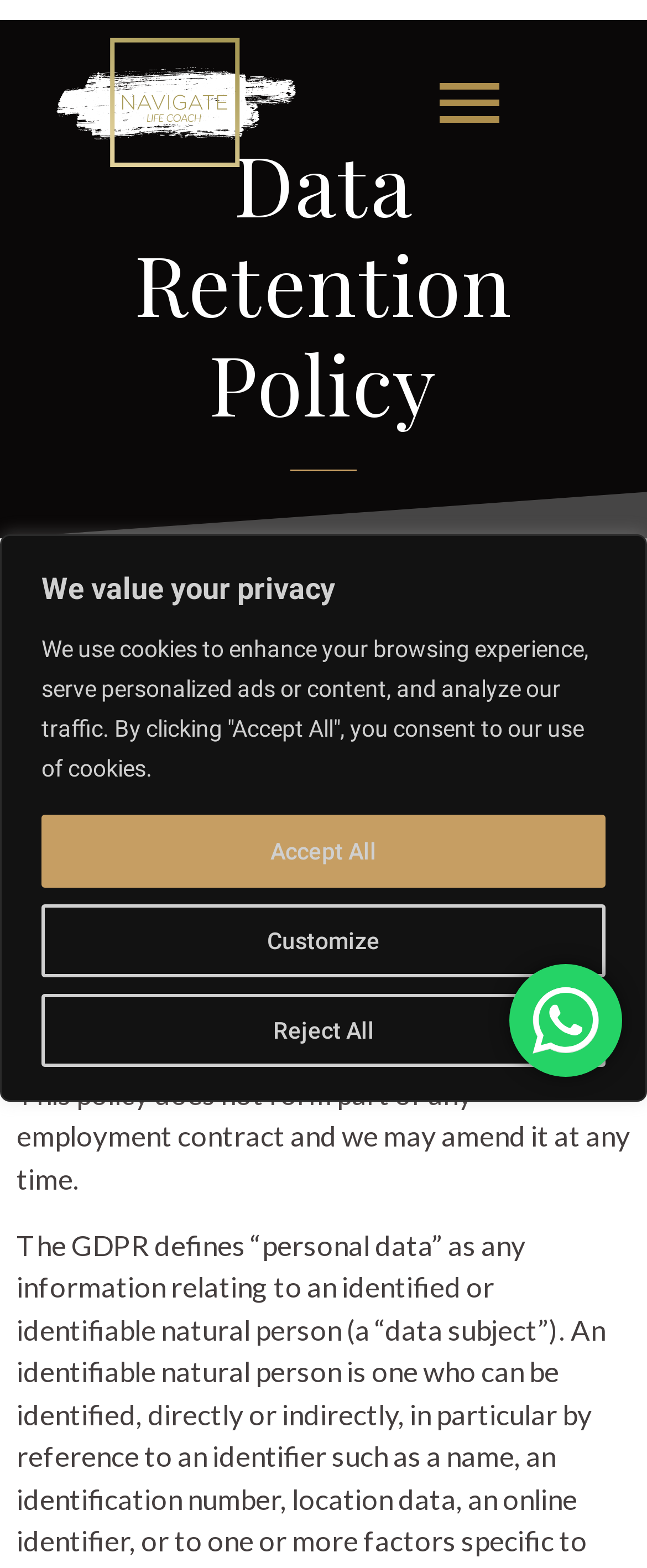Provide a brief response in the form of a single word or phrase:
What is the regulation mentioned in the policy?

GDPR